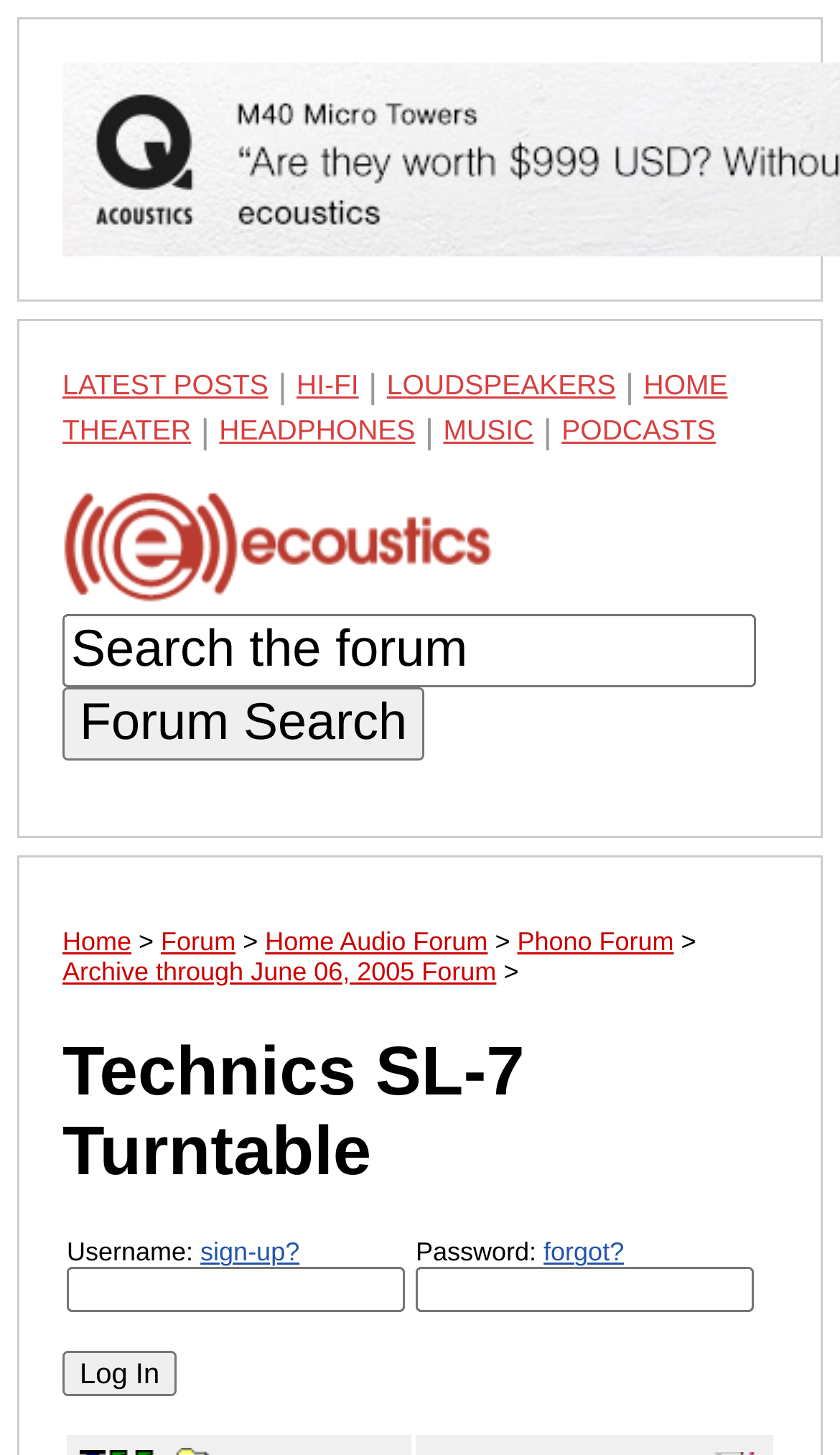How many links are there in the top navigation menu?
Please provide a comprehensive answer based on the information in the image.

The top navigation menu contains links to 'LATEST POSTS', 'HI-FI', 'LOUDSPEAKERS', 'HOME THEATER', 'HEADPHONES', and 'MUSIC', which makes a total of 6 links.